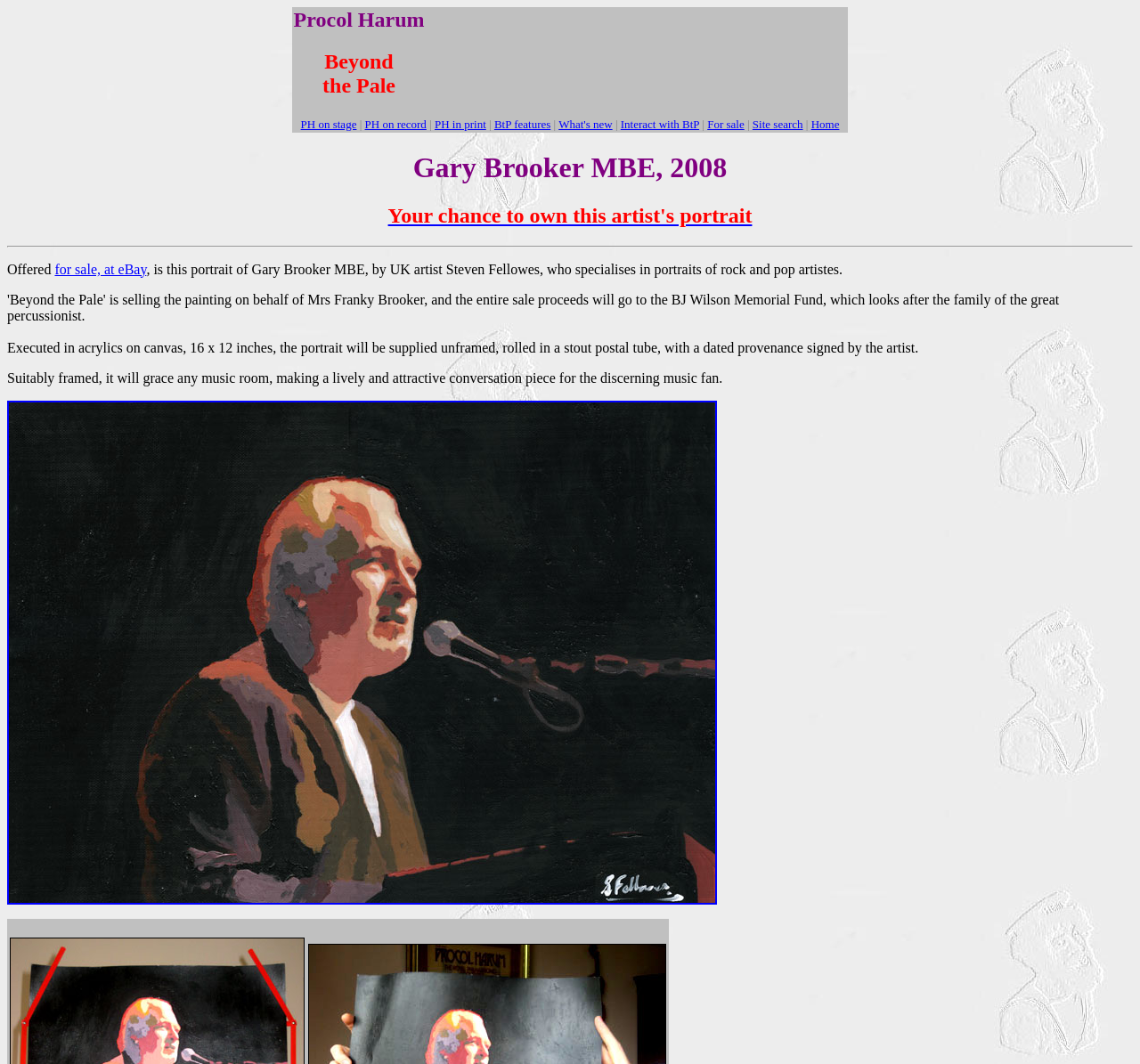Please find the bounding box for the UI element described by: "PH on stage".

[0.264, 0.109, 0.313, 0.123]